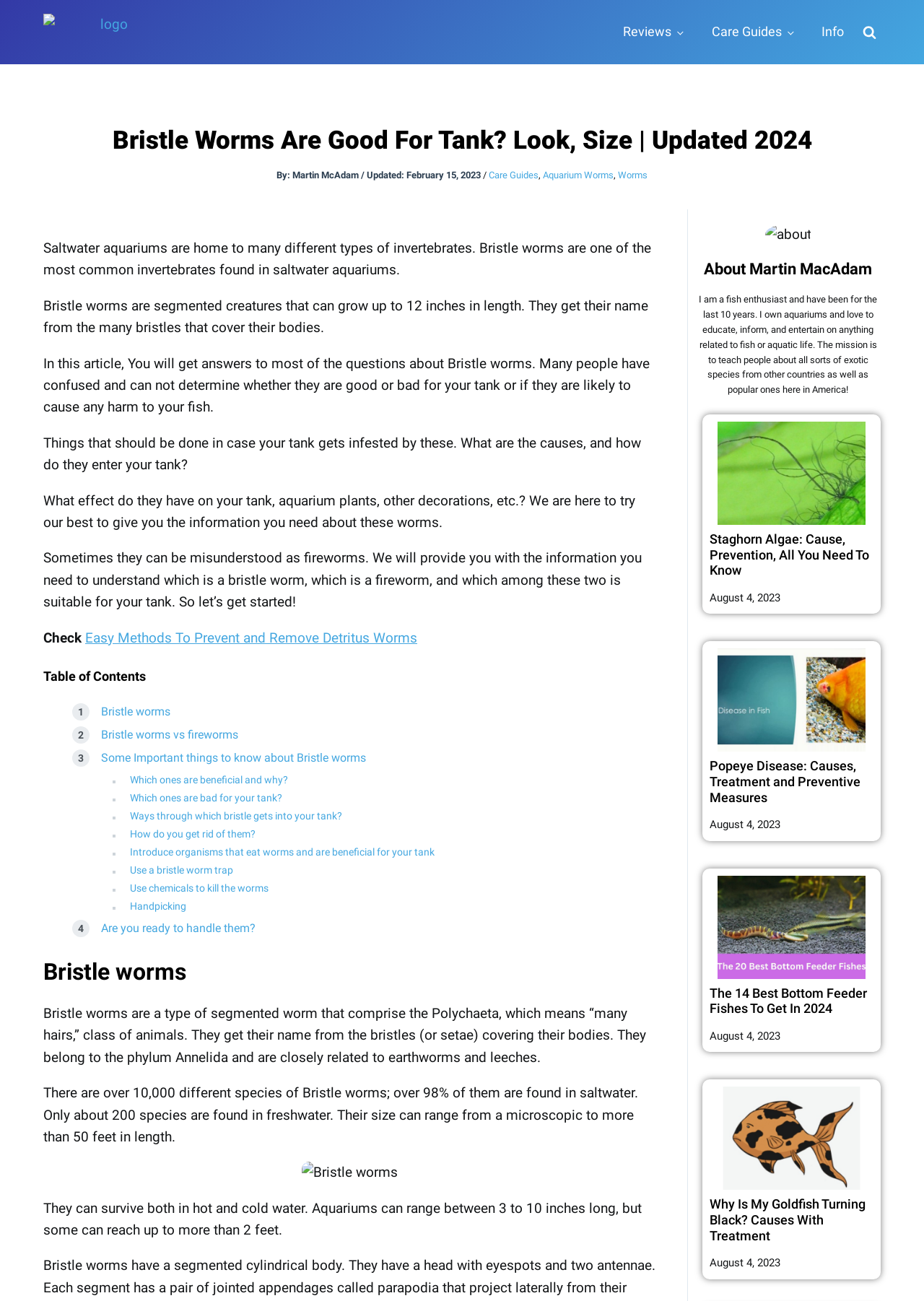Articulate a complete and detailed caption of the webpage elements.

This webpage is about Bristle worms, a type of segmented worm found in saltwater aquariums. At the top, there is a logo and a navigation menu with links to "Reviews", "Care Guides", "Info", and a search button. Below the navigation menu, there is a heading that reads "Bristle Worms Are Good For Tank? Look, Size | Updated 2024" followed by the author's name, "Martin McAdam", and the date "Updated: February 15, 2023".

The main content of the webpage is divided into sections. The first section introduces Bristle worms, explaining that they are segmented creatures that can grow up to 12 inches in length and are often misunderstood as fireworms. The section also mentions that the article will provide information on whether Bristle worms are good or bad for aquariums and how to handle them.

Below the introduction, there is a table of contents with links to various sections of the article, including "Bristle worms", "Bristle worms vs fireworms", and "Ways through which bristle gets into your tank". The article then delves into the details of Bristle worms, explaining their characteristics, habits, and effects on aquariums.

There are several links throughout the article to other related topics, such as "Easy Methods To Prevent and Remove Detritus Worms" and "Introduce organisms that eat worms and are beneficial for your tank". The article also includes an image of Bristle worms.

At the bottom of the webpage, there is a section about the author, Martin McAdam, who is a fish enthusiast and aquarium owner. This section includes links to other articles written by the author, such as "Staghorn Algae: Cause, Prevention, All You Need To Know" and "Why Is My Goldfish Turning Black? Causes With Treatment".